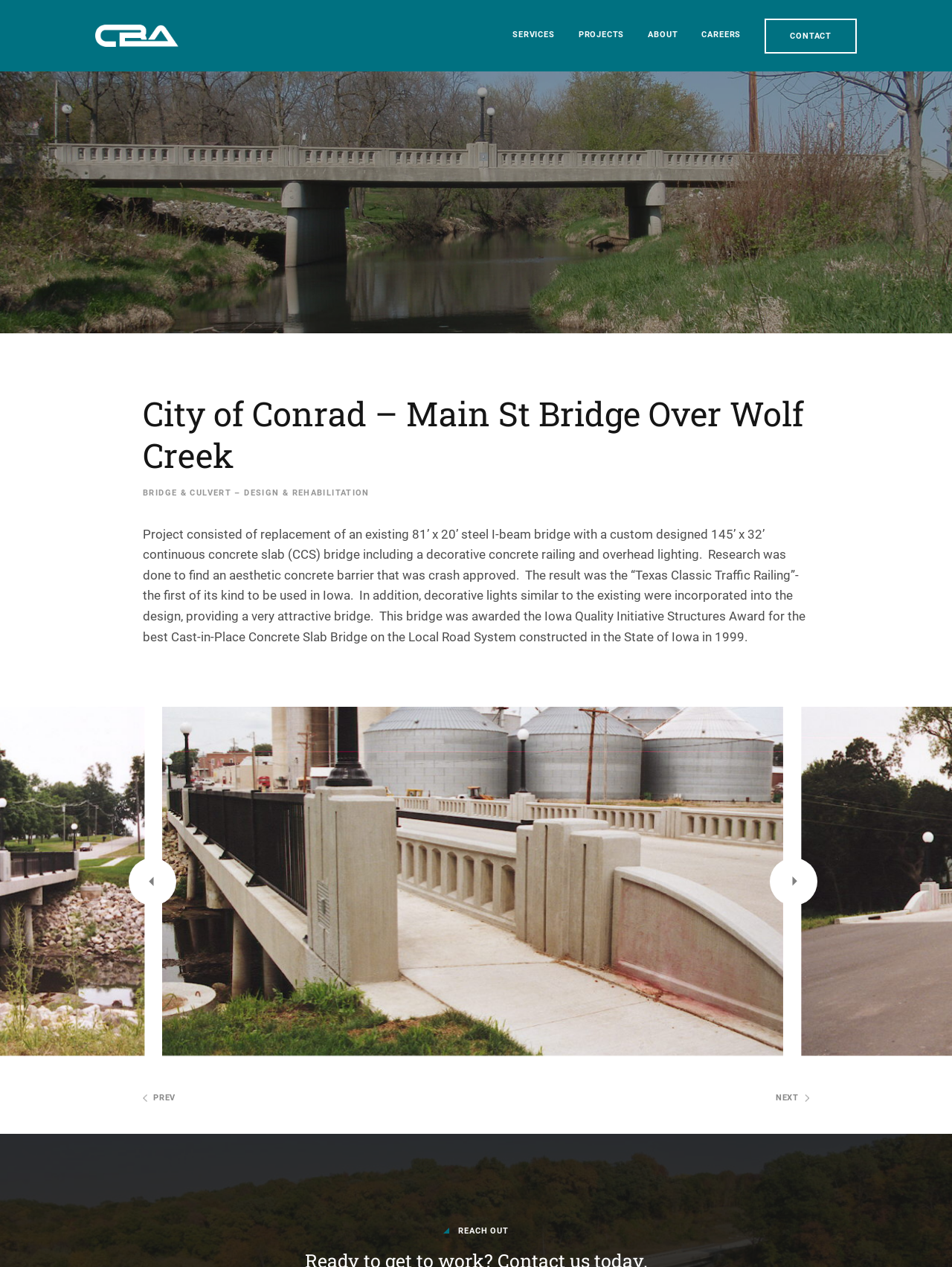Offer an in-depth caption of the entire webpage.

The webpage is about a bridge construction project, specifically the City of Conrad – Main St Bridge Over Wolf Creek. At the top left, there is a logo of CB&A, which is an image with a link. Below the logo, there is a navigation menu with links to SERVICES, PROJECTS, ABOUT, CAREERS, and CONTACT, arranged horizontally across the top of the page.

The main content of the page is divided into two sections. The first section has a heading that reads "City of Conrad – Main St Bridge Over Wolf Creek" and is located at the top center of the page. Below the heading, there is a subheading that reads "BRIDGE & CULVERT – DESIGN & REHABILITATION". The main text of the project description follows, which provides details about the replacement of an existing steel I-beam bridge with a custom-designed continuous concrete slab bridge.

To the right of the project description, there are two images, one above the other, with links. These images are likely related to the project. At the bottom of the page, there are navigation arrows, with a "PREV" link on the left and a "NEXT" link on the right, allowing users to navigate through a series of projects. There is also a "REACH OUT" button at the bottom center of the page, accompanied by a small image.